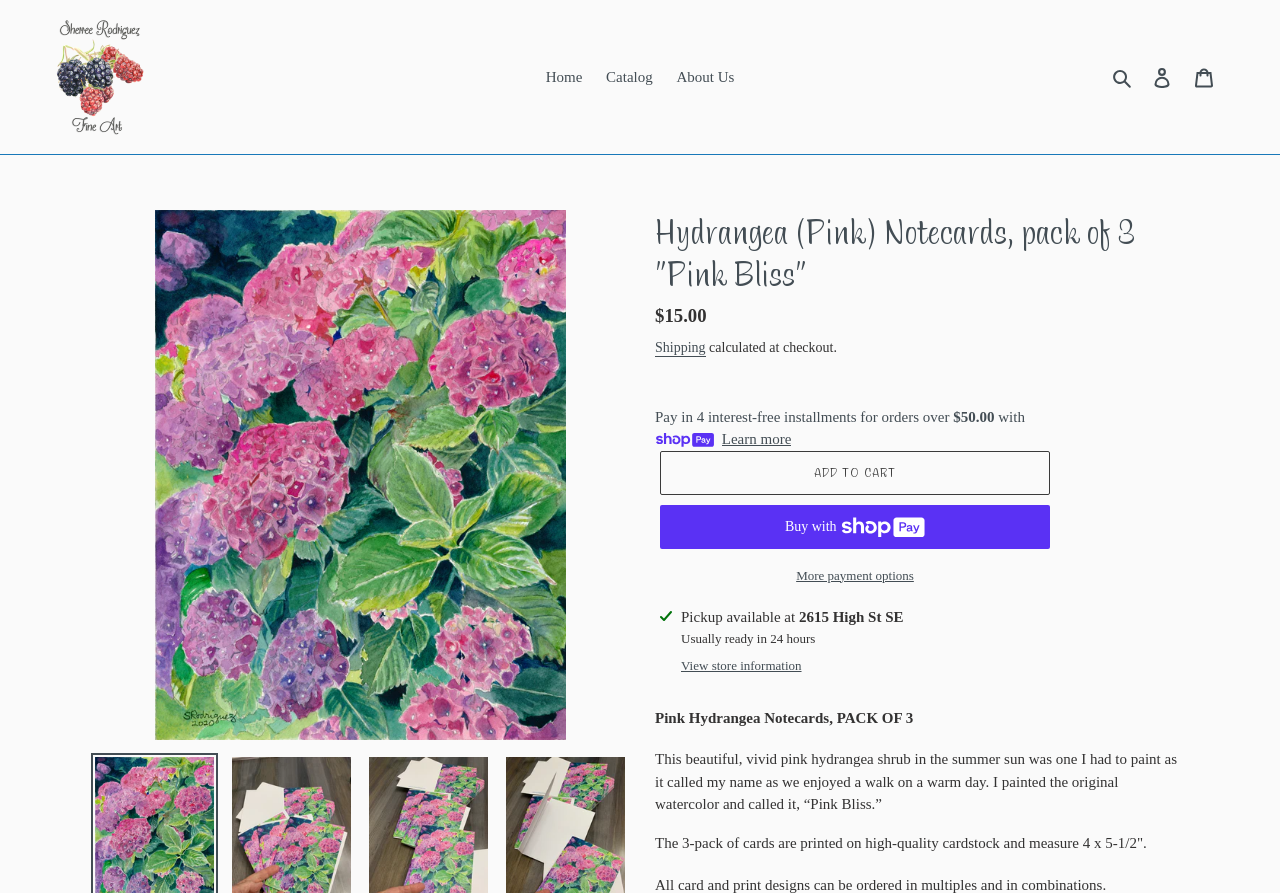Show the bounding box coordinates for the HTML element as described: "Cloudflare".

None